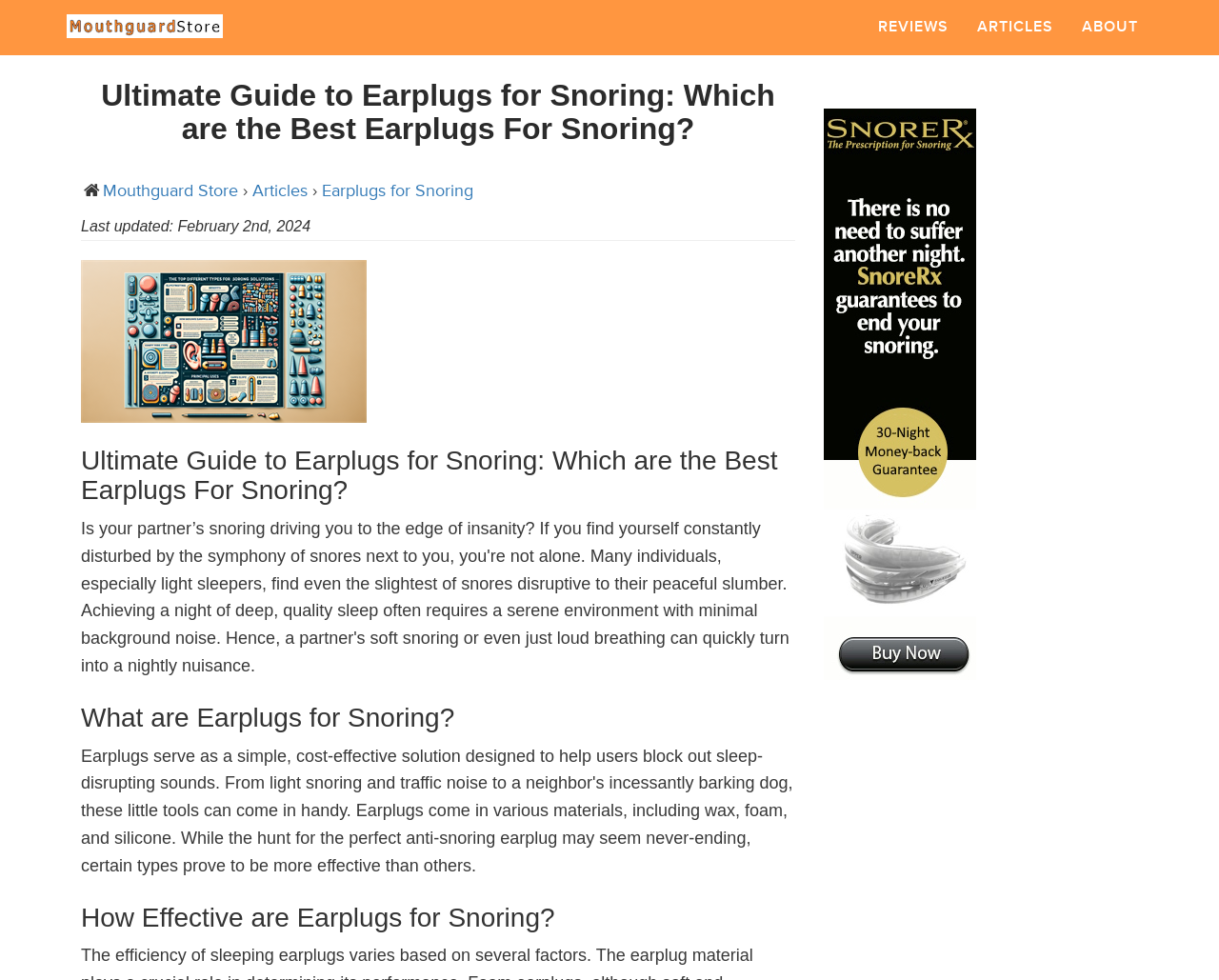Extract the primary headline from the webpage and present its text.

Ultimate Guide to Earplugs for Snoring: Which are the Best Earplugs For Snoring?